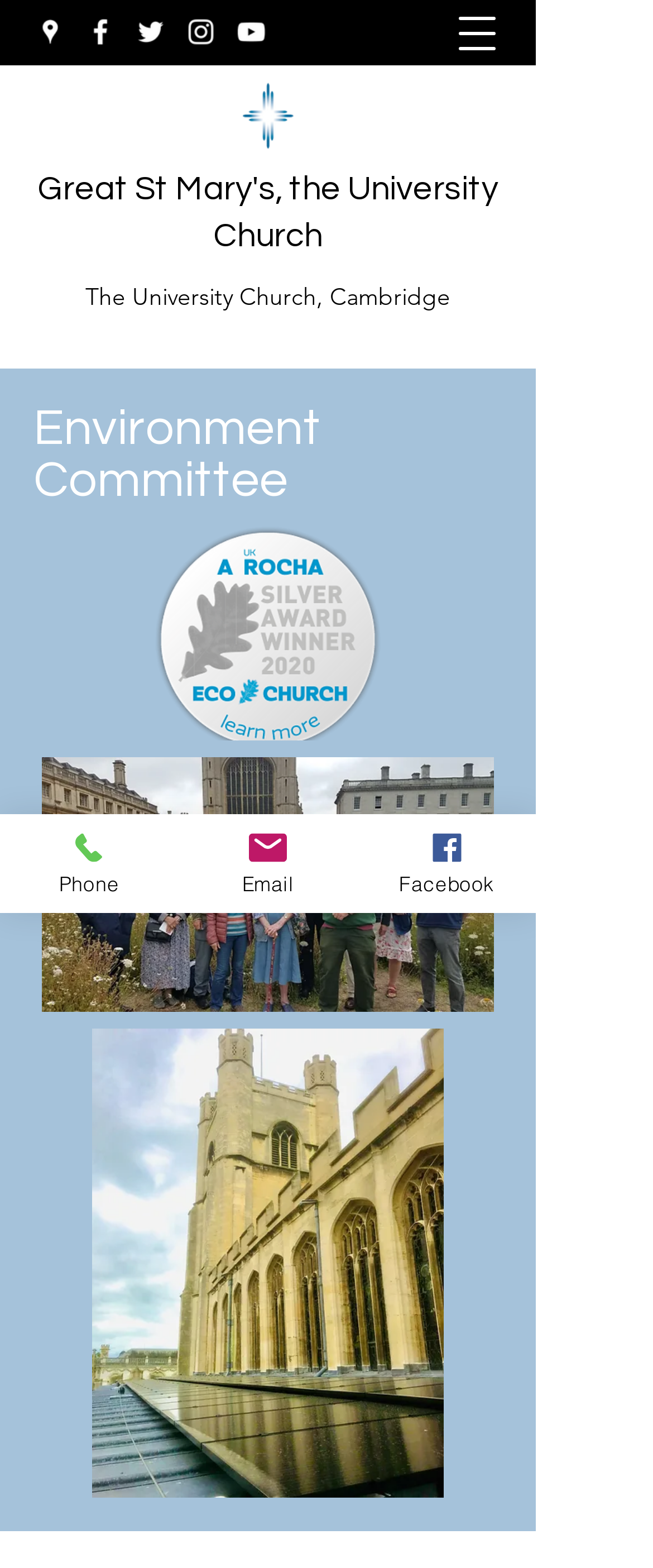Identify the bounding box coordinates for the element you need to click to achieve the following task: "View Environment Committee". The coordinates must be four float values ranging from 0 to 1, formatted as [left, top, right, bottom].

[0.051, 0.256, 0.769, 0.322]